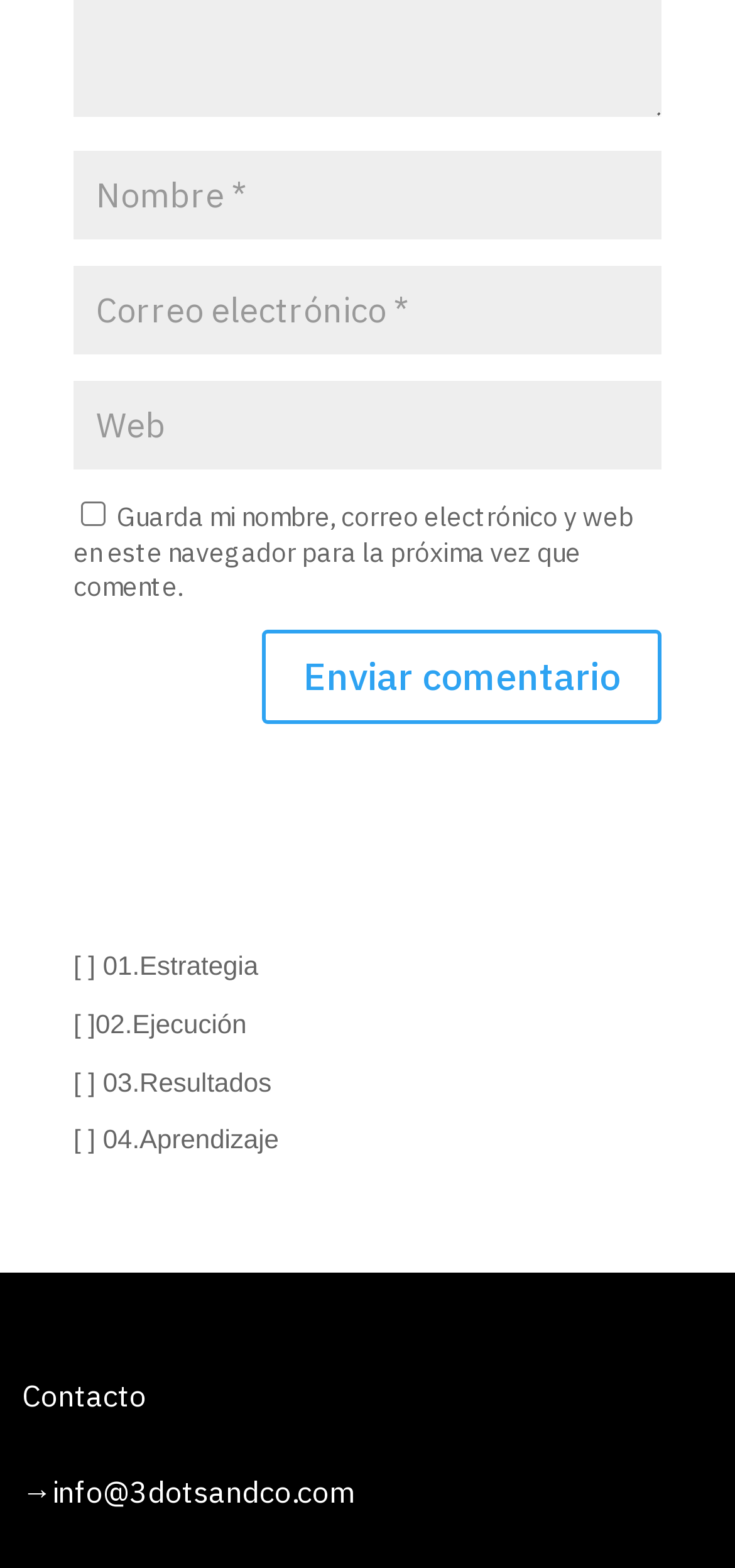Please provide a detailed answer to the question below based on the screenshot: 
What is the purpose of the textboxes?

The textboxes are labeled as 'Nombre *', 'Correo electrónico *', and 'Web', which suggests that they are used to enter the user's name, email, and website, respectively, likely for the purpose of submitting a comment.